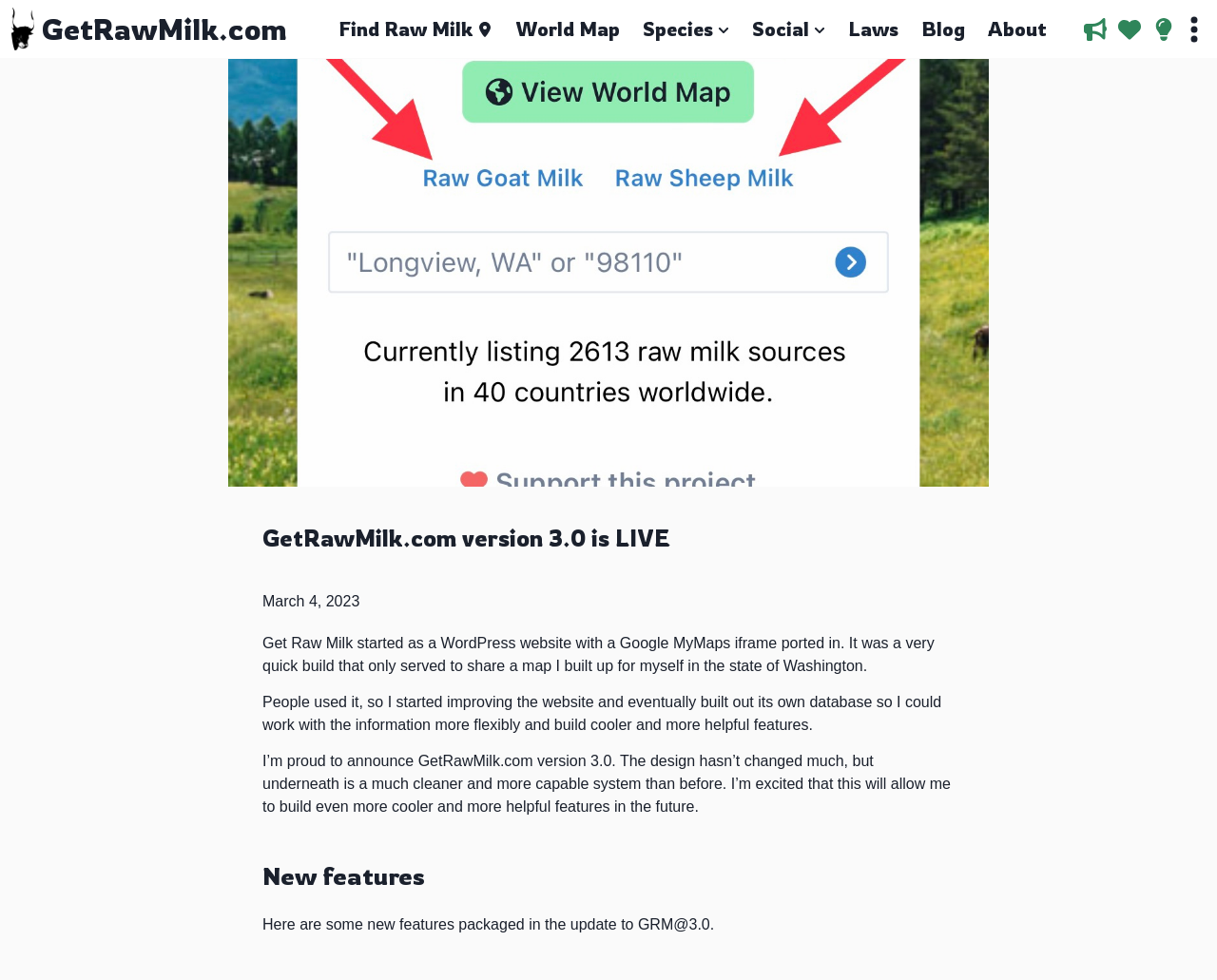Locate the bounding box coordinates of the clickable part needed for the task: "Subscribe to emails".

[0.891, 0.018, 0.909, 0.041]